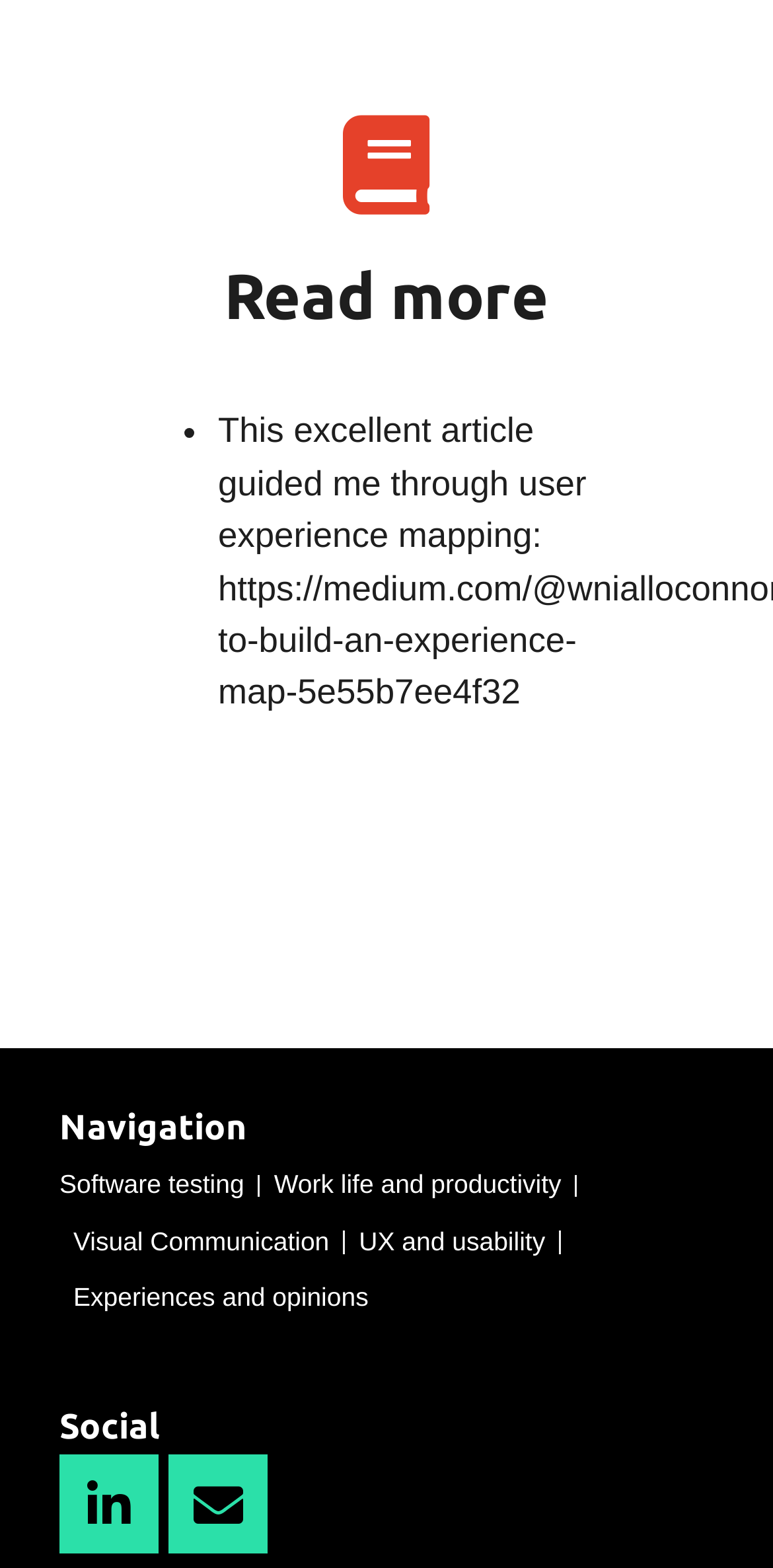From the details in the image, provide a thorough response to the question: What is the position of the heading 'Navigation' on the webpage?

By analyzing the bounding box coordinates of the heading 'Navigation', I found that its y1 coordinate is 0.708, which is below the middle of the webpage.